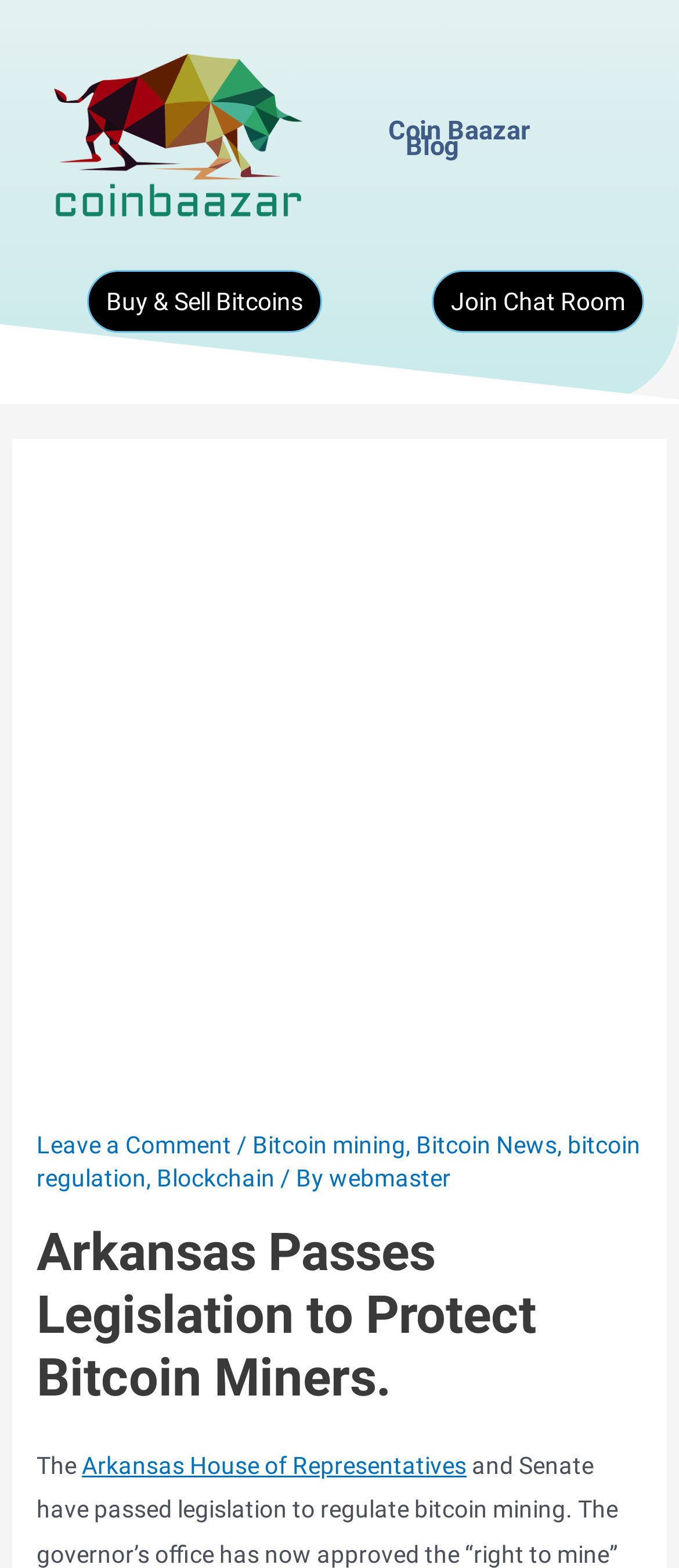Can you specify the bounding box coordinates for the region that should be clicked to fulfill this instruction: "Read about bitcoin mining".

[0.372, 0.721, 0.598, 0.738]